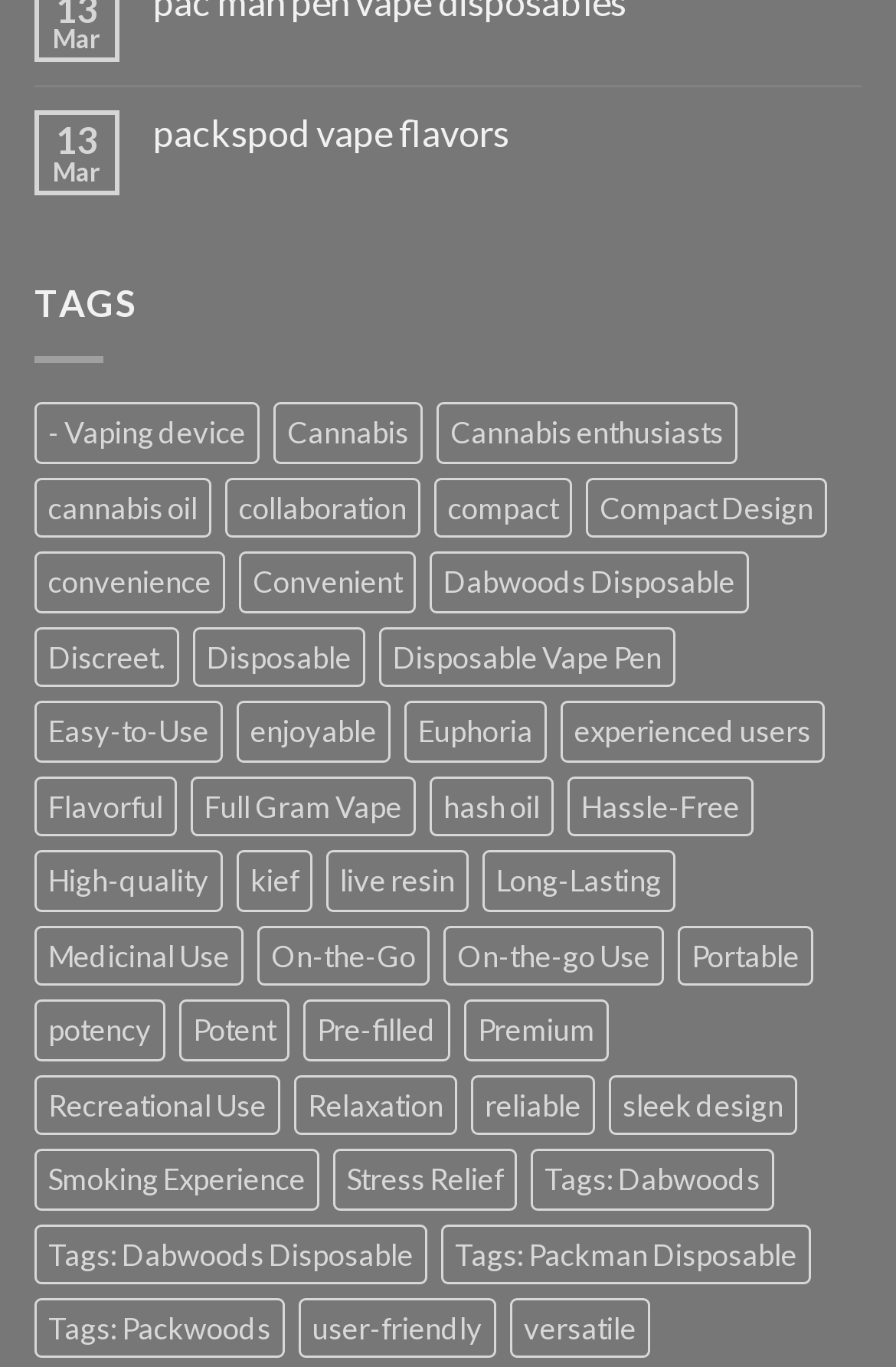What is the category listed below the 'TAGS' label?
Look at the image and respond with a one-word or short phrase answer.

Vaping device